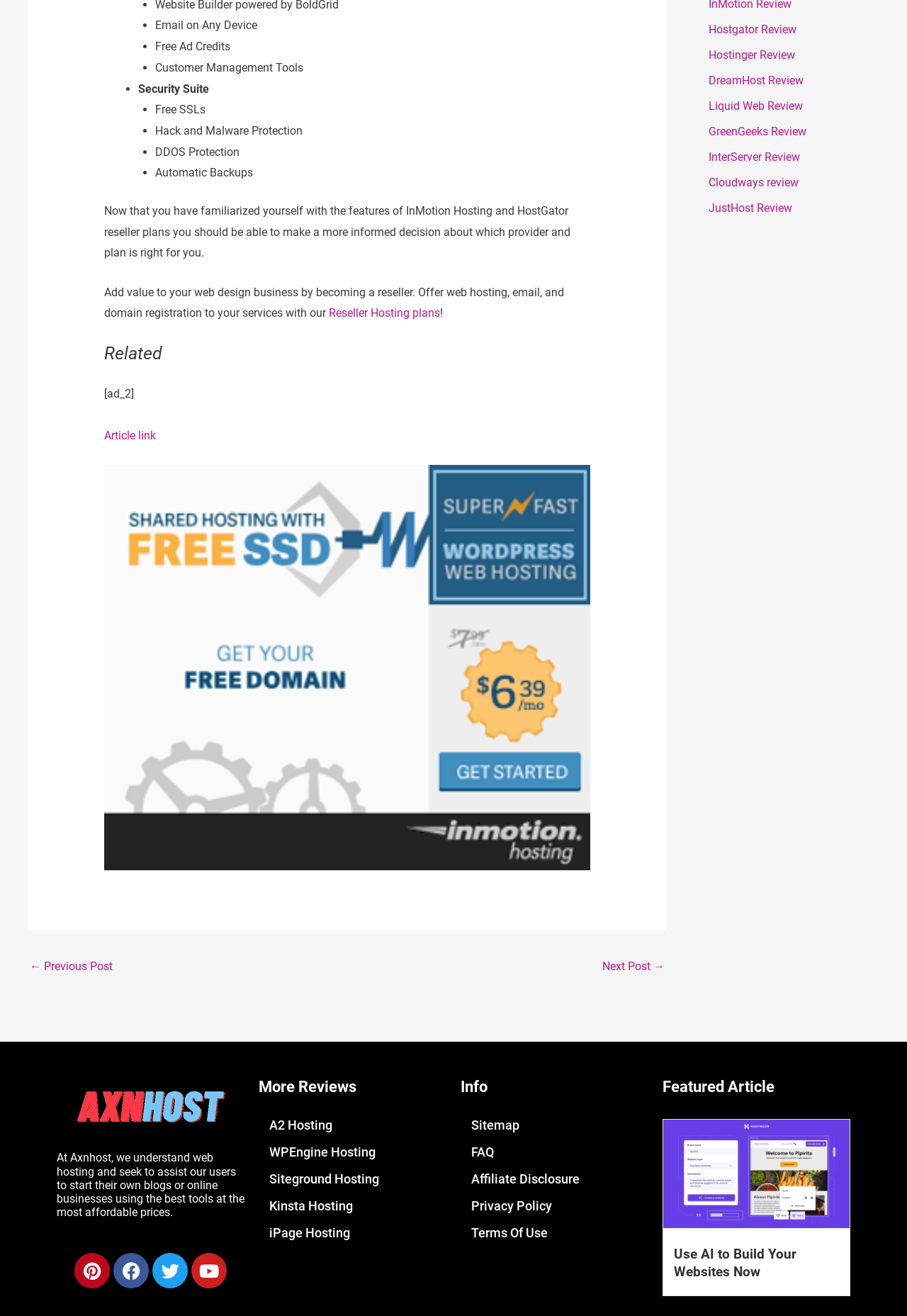Please determine the bounding box coordinates of the section I need to click to accomplish this instruction: "Check out More Reviews".

[0.285, 0.819, 0.492, 0.834]